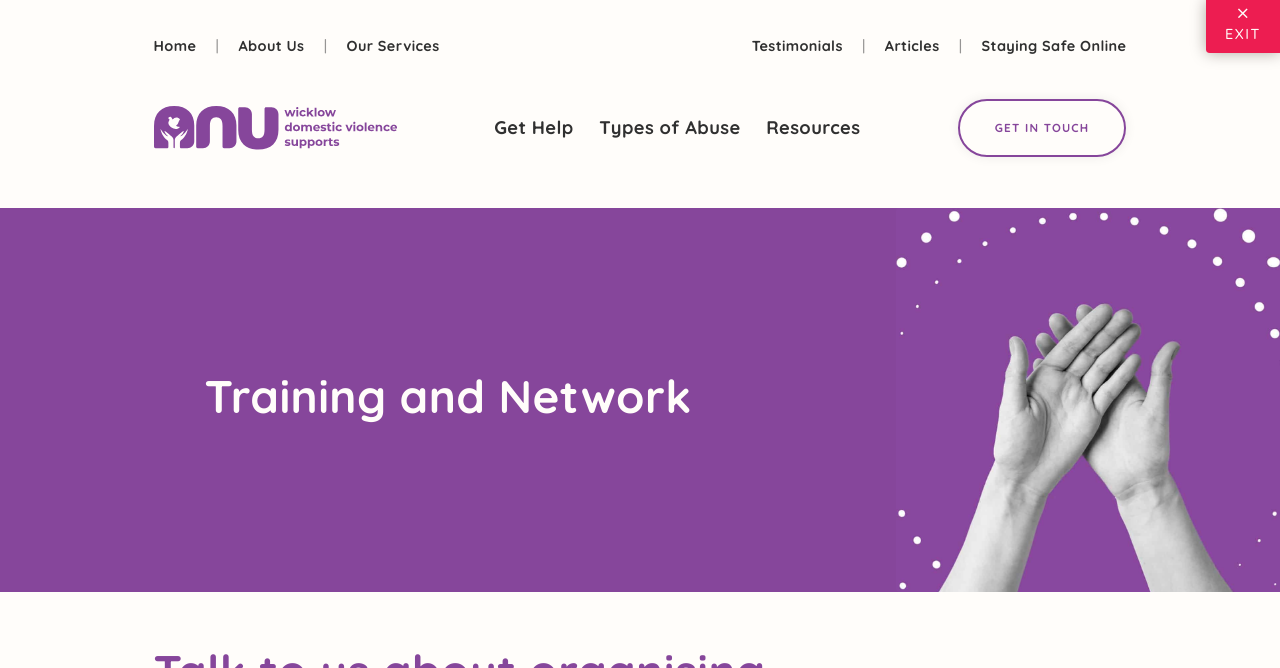How many links are there in the top navigation bar?
Answer the question with just one word or phrase using the image.

7